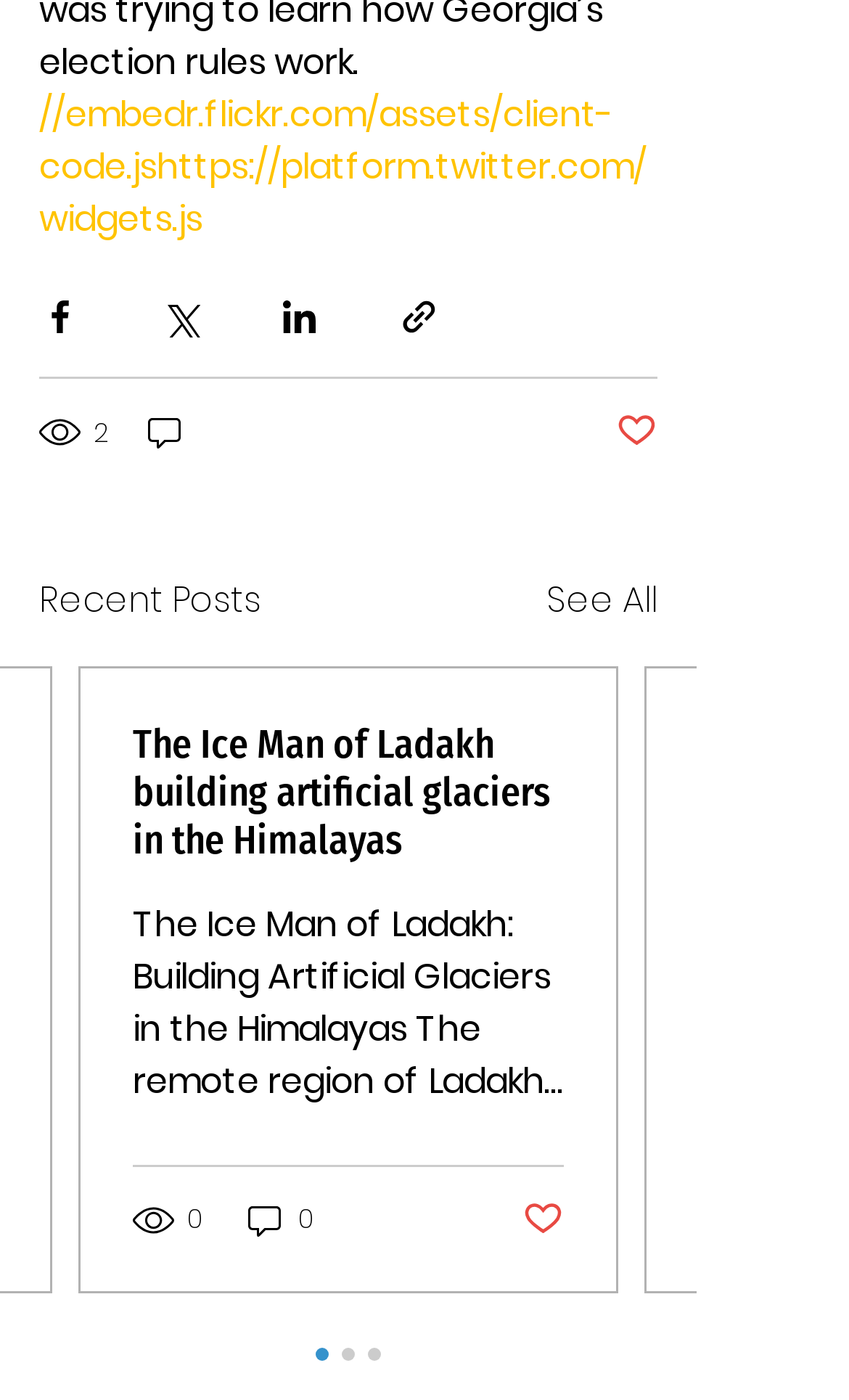Please specify the bounding box coordinates of the element that should be clicked to execute the given instruction: 'Read the article about the Ice Man of Ladakh'. Ensure the coordinates are four float numbers between 0 and 1, expressed as [left, top, right, bottom].

[0.156, 0.515, 0.664, 0.618]